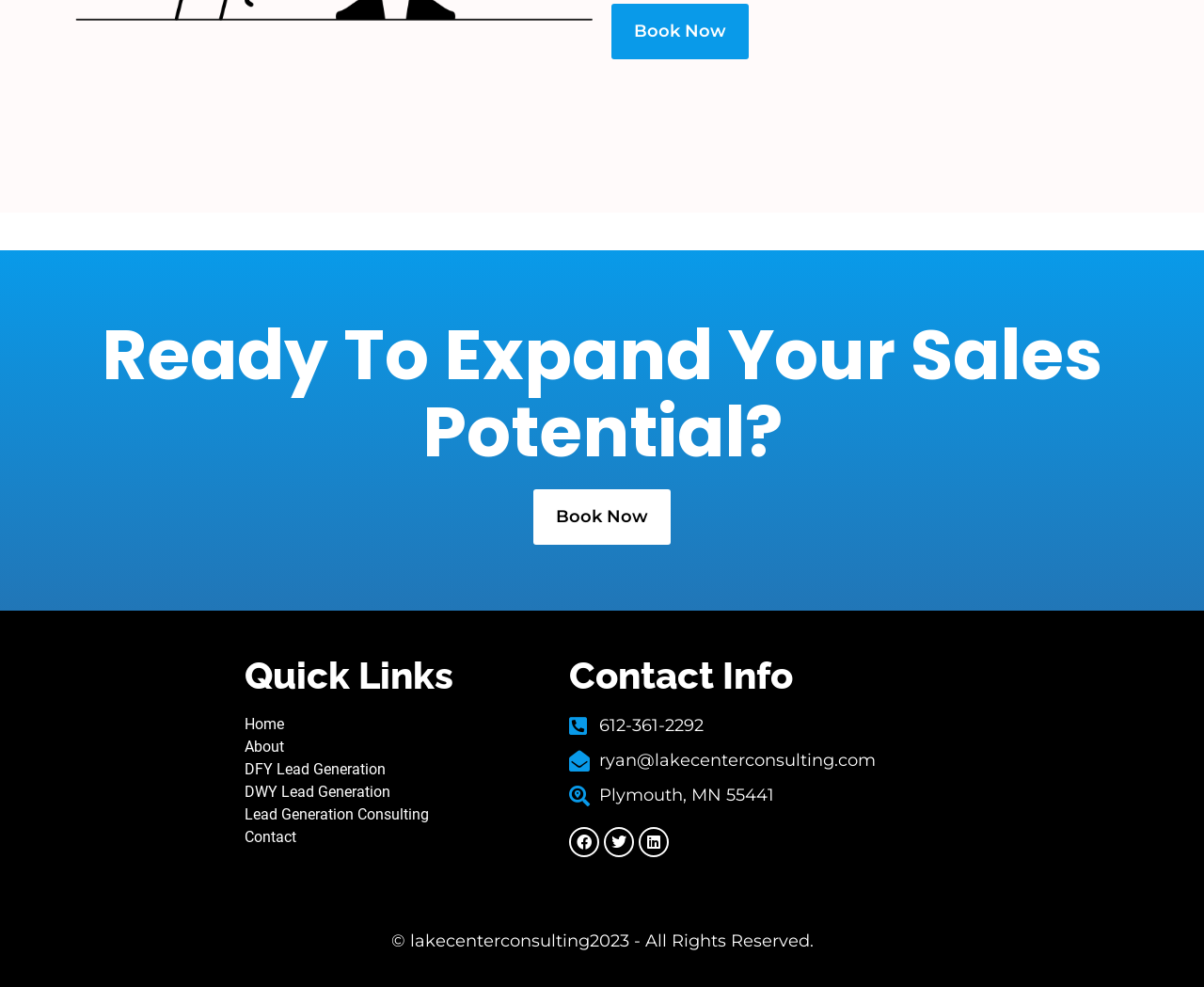Please specify the bounding box coordinates of the clickable region to carry out the following instruction: "Book Now". The coordinates should be four float numbers between 0 and 1, in the format [left, top, right, bottom].

[0.443, 0.495, 0.557, 0.552]